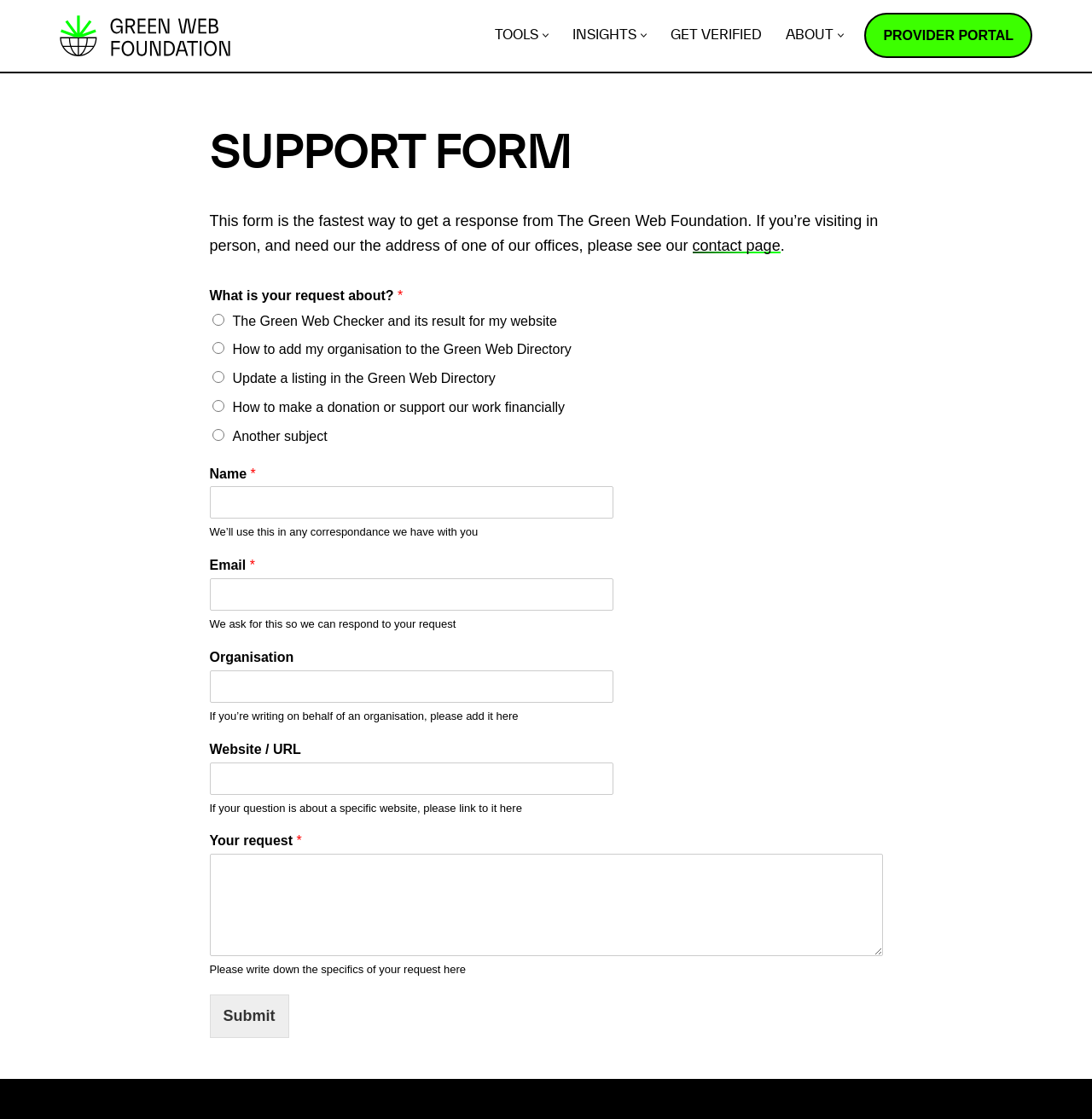Kindly determine the bounding box coordinates of the area that needs to be clicked to fulfill this instruction: "Fill in the 'Name' field".

[0.192, 0.435, 0.562, 0.464]